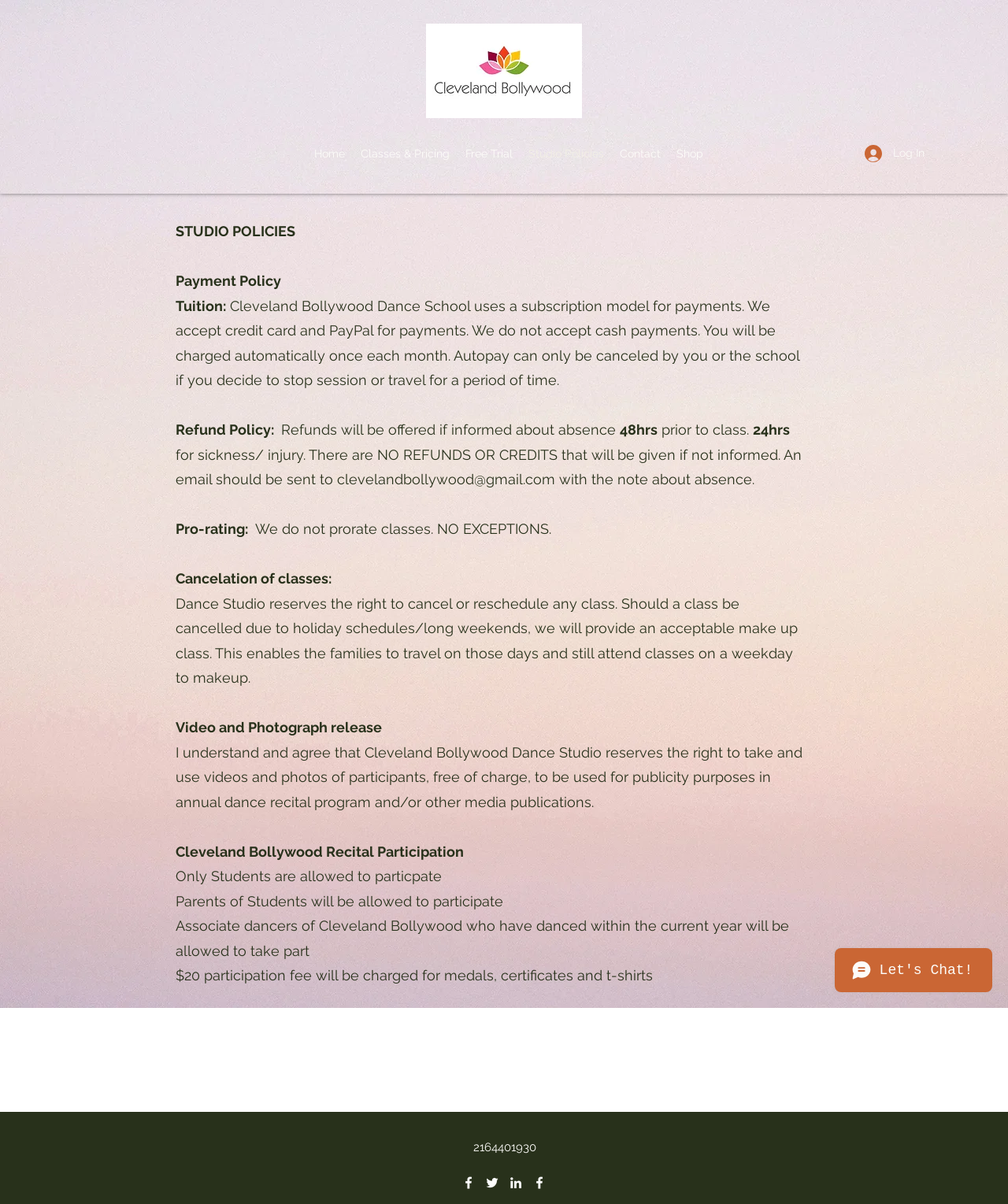Identify the bounding box coordinates for the region of the element that should be clicked to carry out the instruction: "Click the 'Contact' link". The bounding box coordinates should be four float numbers between 0 and 1, i.e., [left, top, right, bottom].

[0.607, 0.118, 0.663, 0.137]